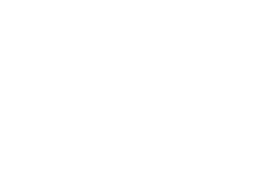Refer to the image and provide an in-depth answer to the question: 
What values does the logo design reflect?

The overall design of the logo is intended to convey professionalism and reliability, which are the values and services offered by Brics Africa Consulting, as stated in the description.